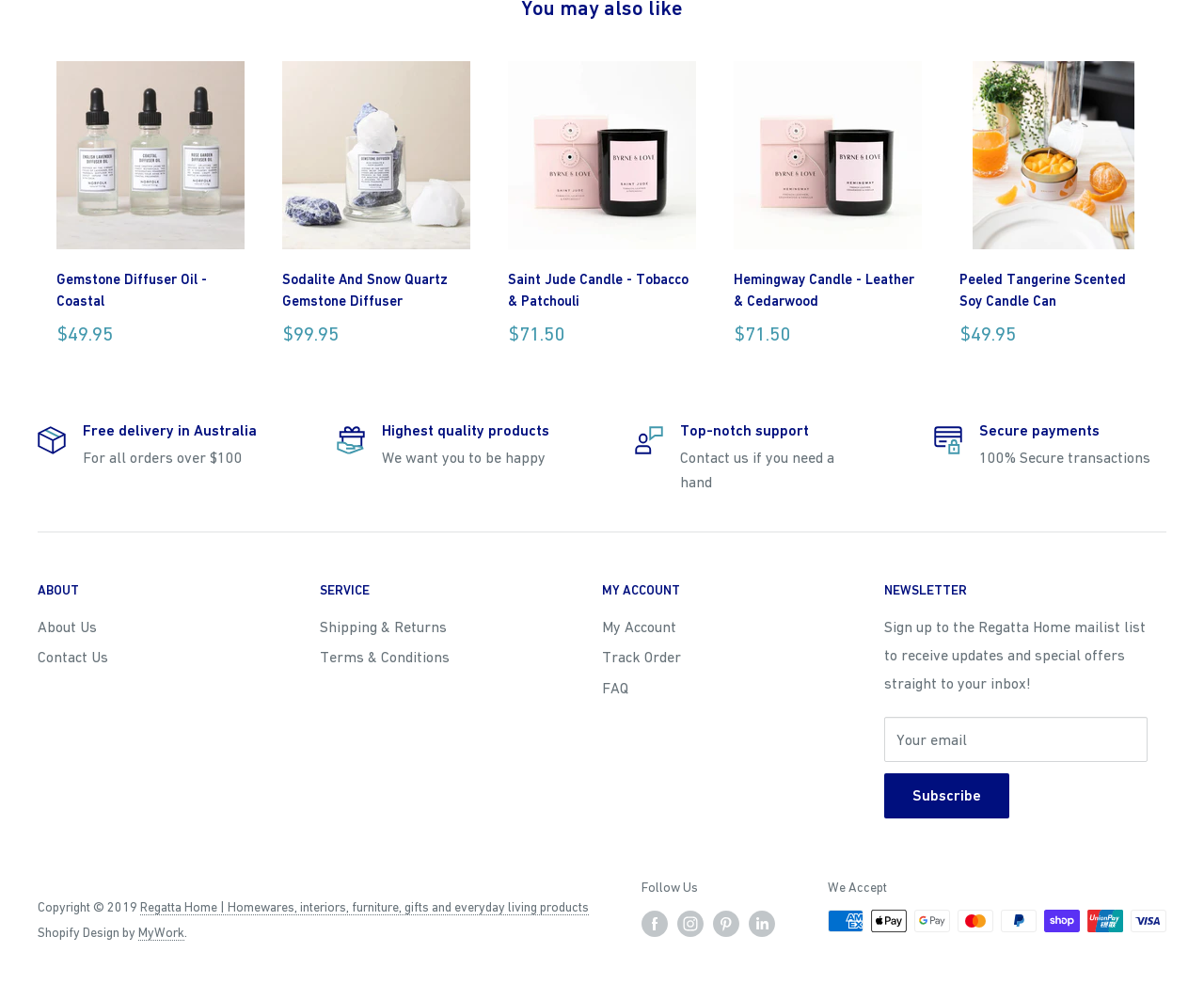Please locate the bounding box coordinates of the element that needs to be clicked to achieve the following instruction: "View the 'Latest News'". The coordinates should be four float numbers between 0 and 1, i.e., [left, top, right, bottom].

None